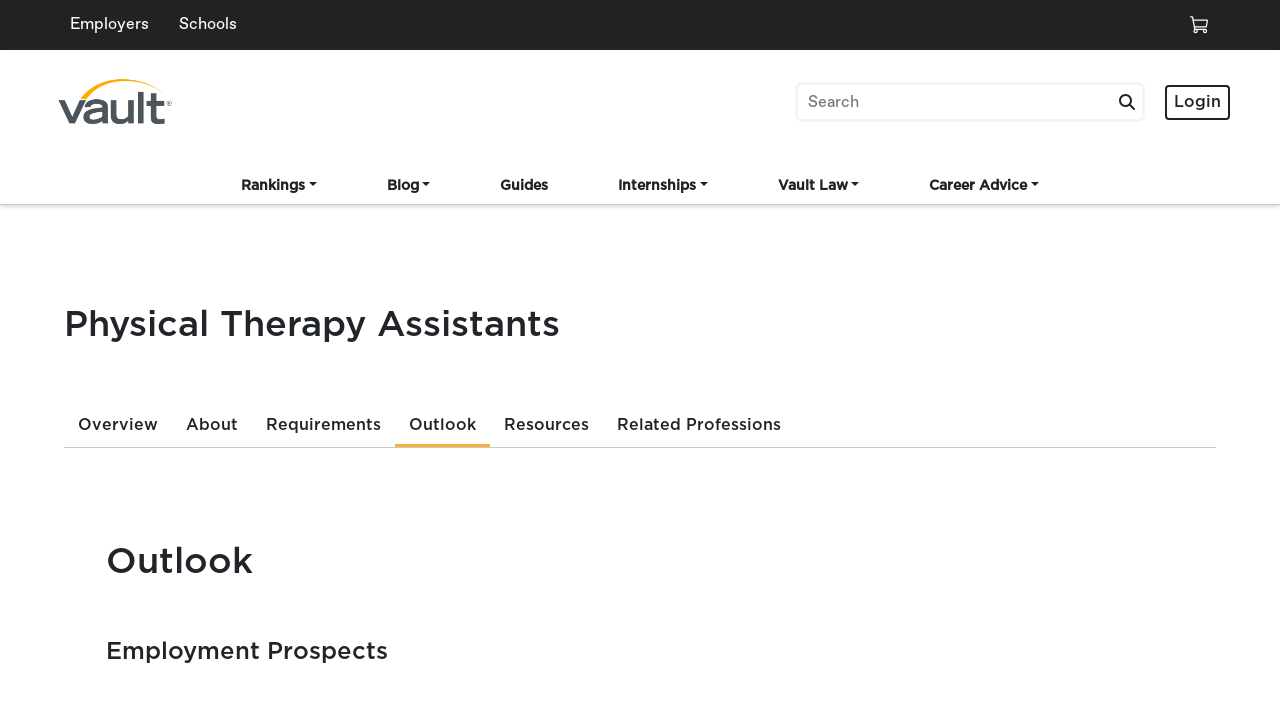What is the title of the section below the top navigation bar?
Using the information from the image, answer the question thoroughly.

I determined the title of the section by looking at the heading element with the id 39. The text content of this element is 'Physical Therapy Assistants', which suggests that it is the title of the section below the top navigation bar.